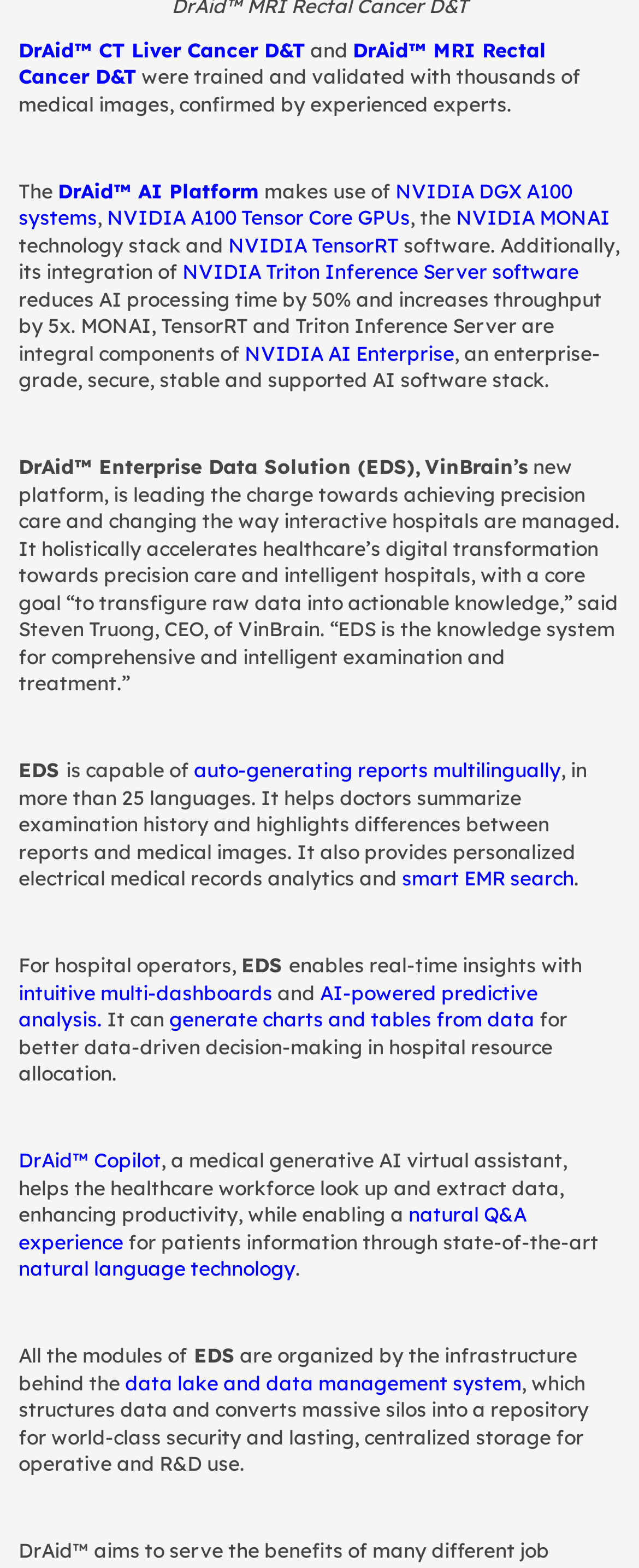Please locate the clickable area by providing the bounding box coordinates to follow this instruction: "Explore NVIDIA DGX A100 systems".

[0.619, 0.114, 0.896, 0.13]